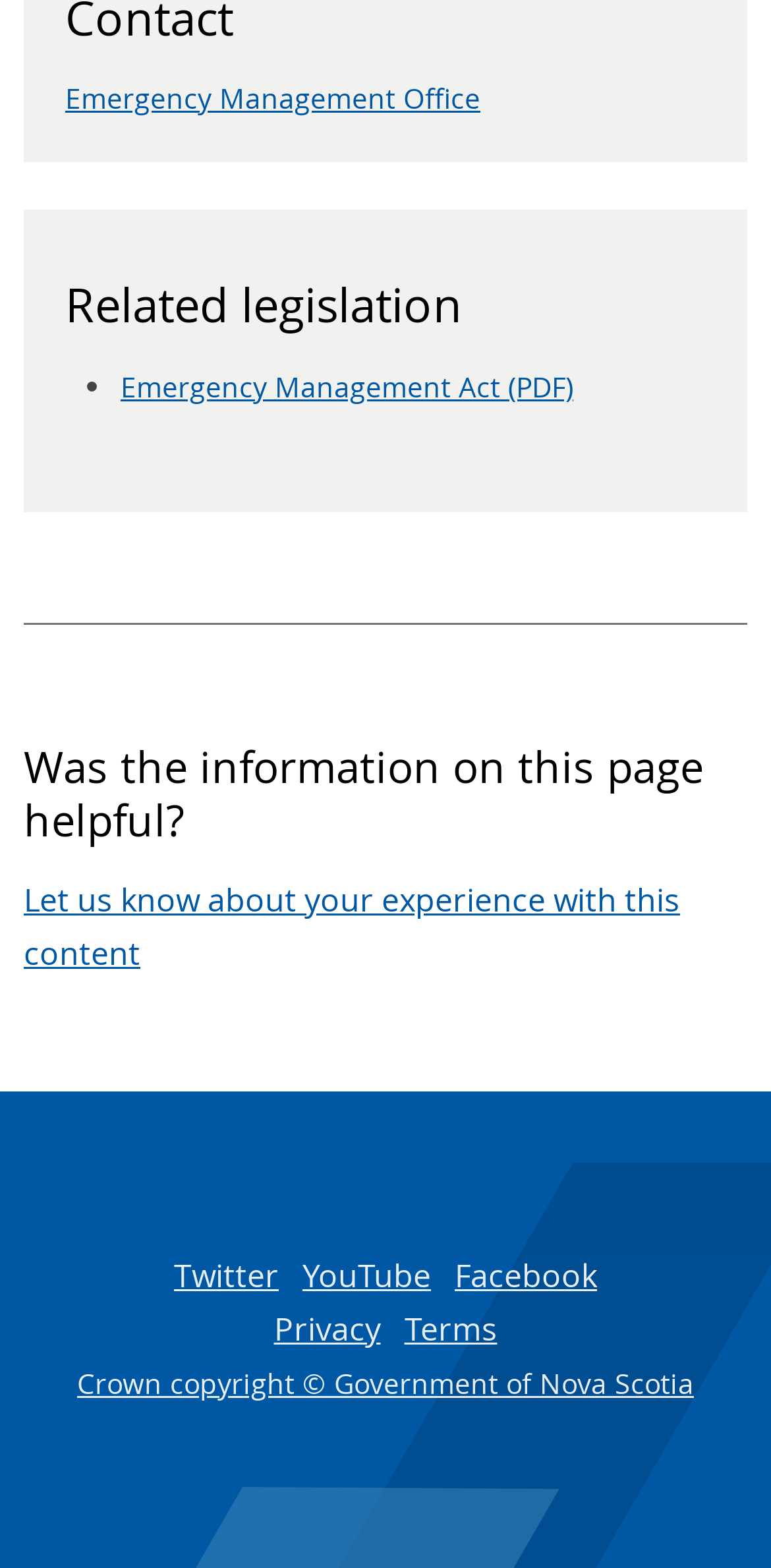Find the bounding box coordinates for the HTML element specified by: "Twitter".

[0.226, 0.799, 0.362, 0.827]